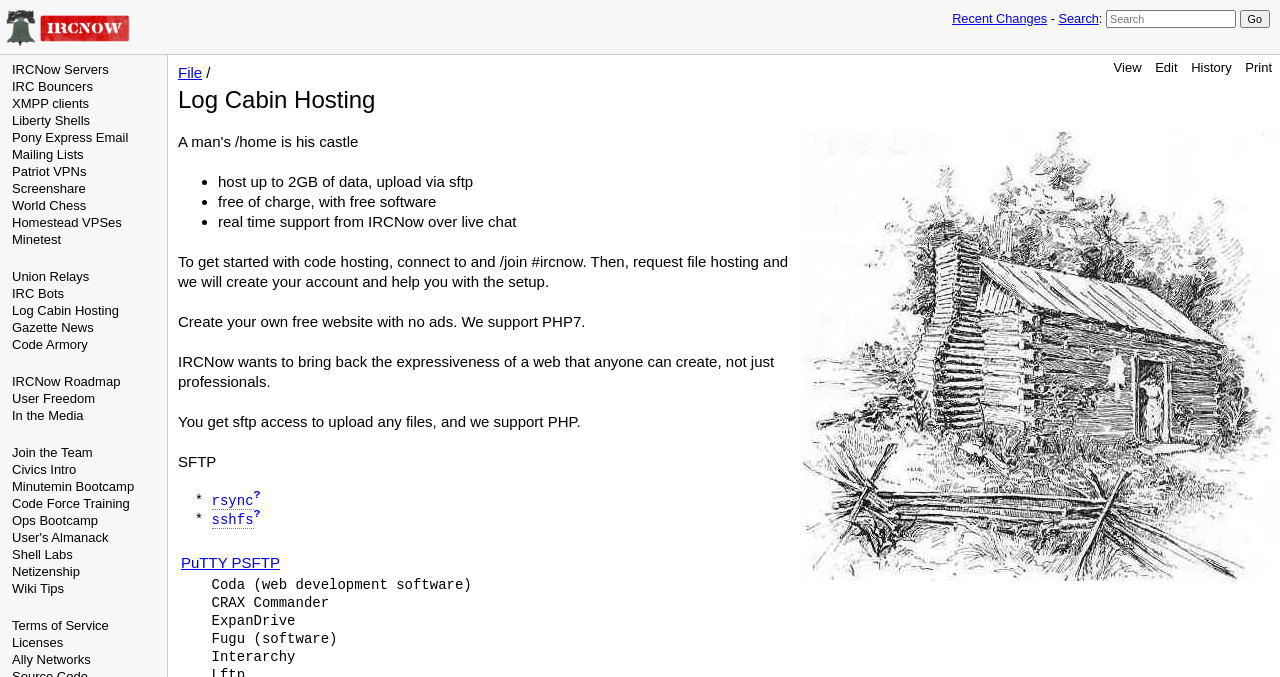Pinpoint the bounding box coordinates of the element that must be clicked to accomplish the following instruction: "Click on Log Cabin Hosting". The coordinates should be in the format of four float numbers between 0 and 1, i.e., [left, top, right, bottom].

[0.009, 0.448, 0.093, 0.47]